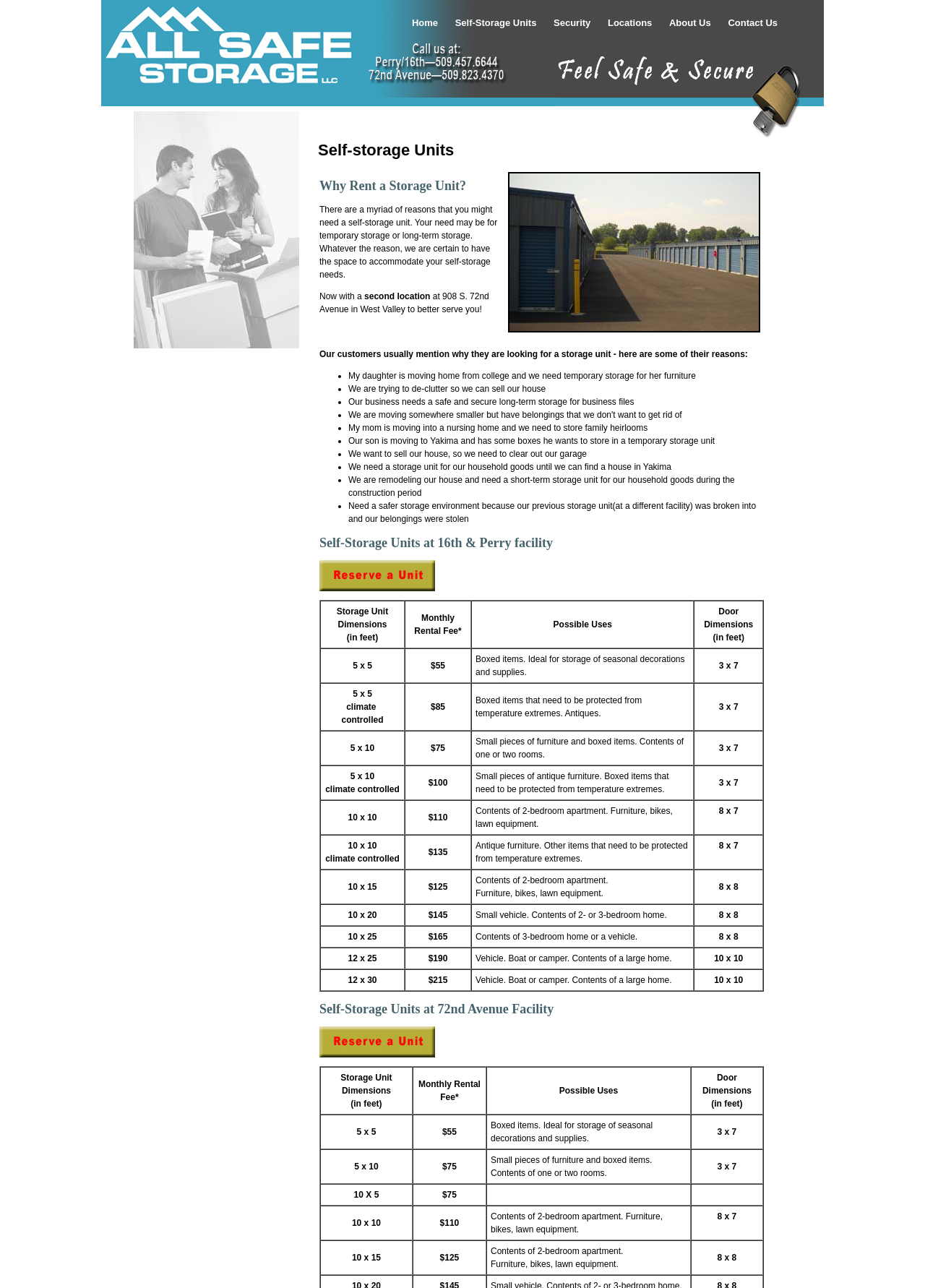Determine the bounding box coordinates for the UI element with the following description: "Self-Storage Units". The coordinates should be four float numbers between 0 and 1, represented as [left, top, right, bottom].

[0.04, 0.075, 0.133, 0.085]